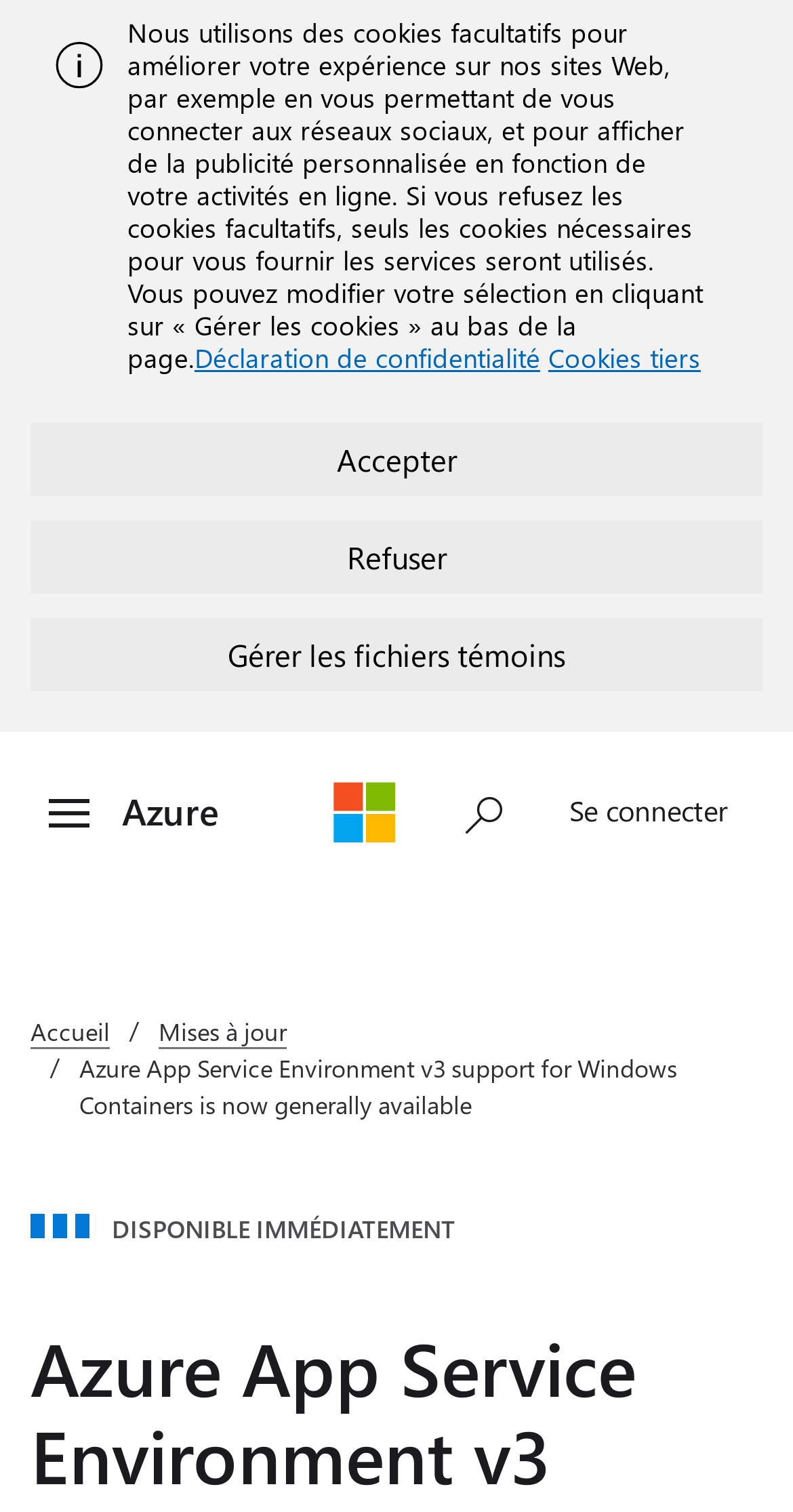Find the bounding box coordinates of the element to click in order to complete the given instruction: "Log in."

[0.667, 0.5, 0.969, 0.573]